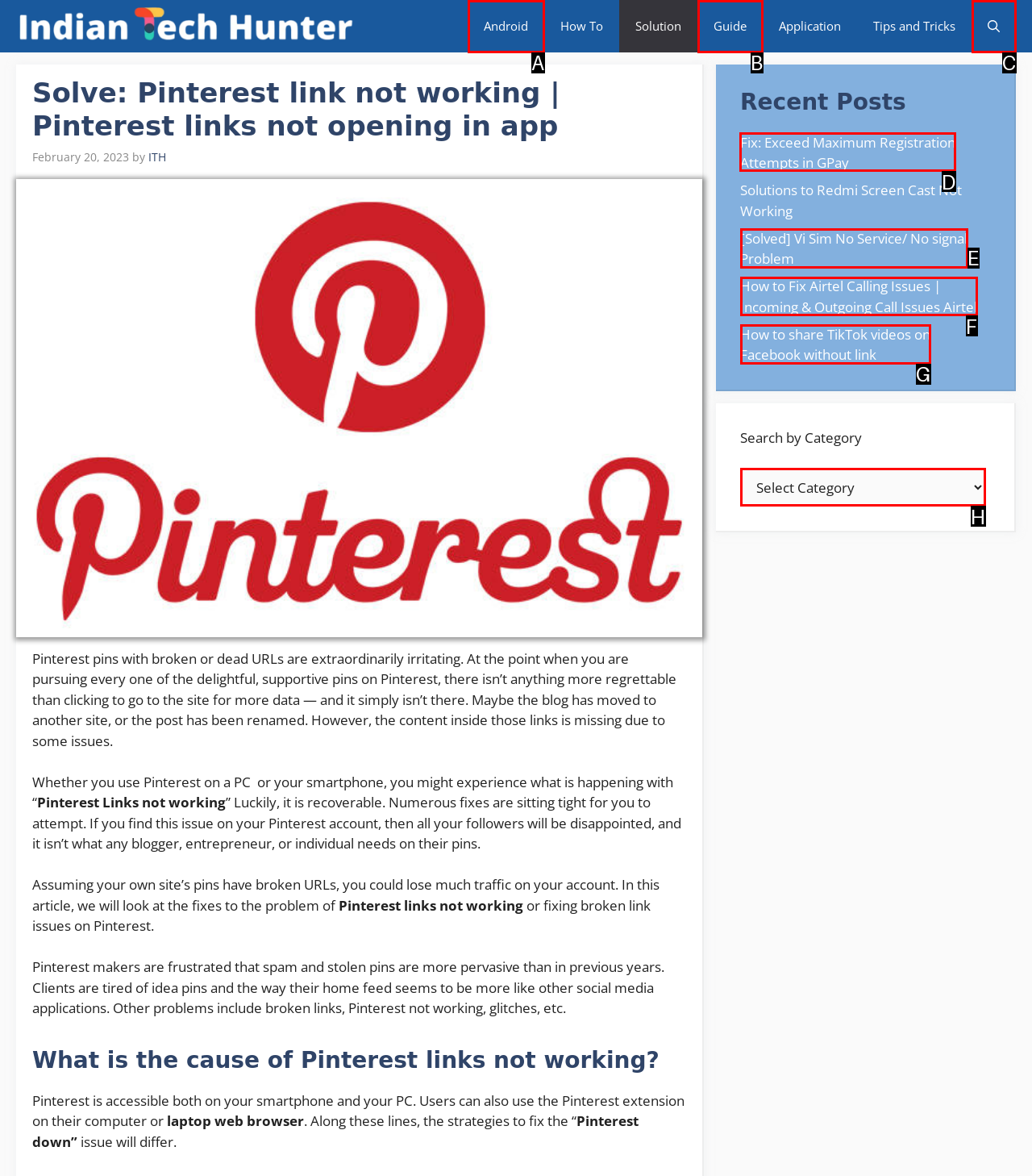Choose the letter of the element that should be clicked to complete the task: Visit the About page
Answer with the letter from the possible choices.

None